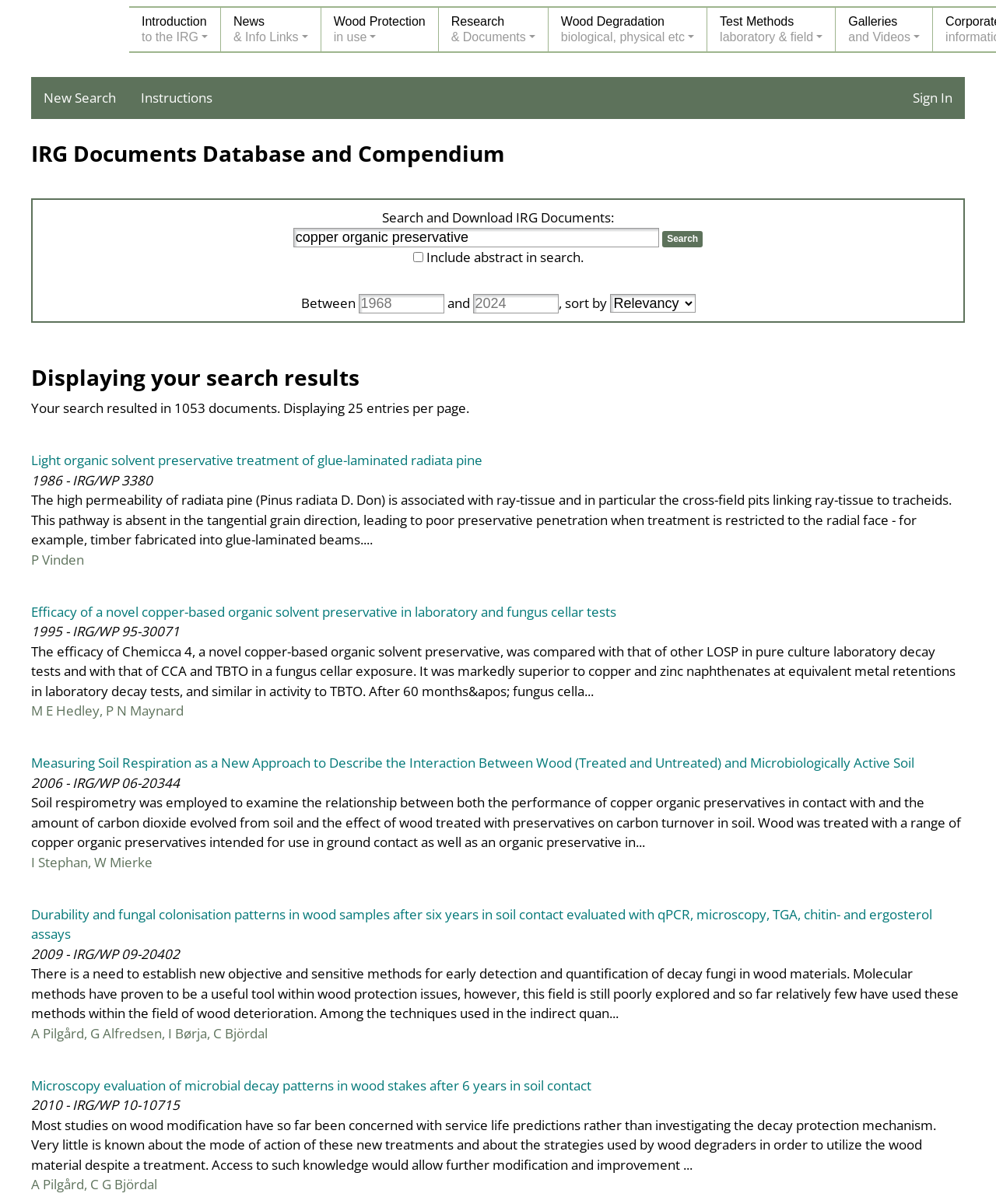Please locate the bounding box coordinates of the element that needs to be clicked to achieve the following instruction: "Enter search keywords in the text box". The coordinates should be four float numbers between 0 and 1, i.e., [left, top, right, bottom].

[0.294, 0.189, 0.662, 0.205]